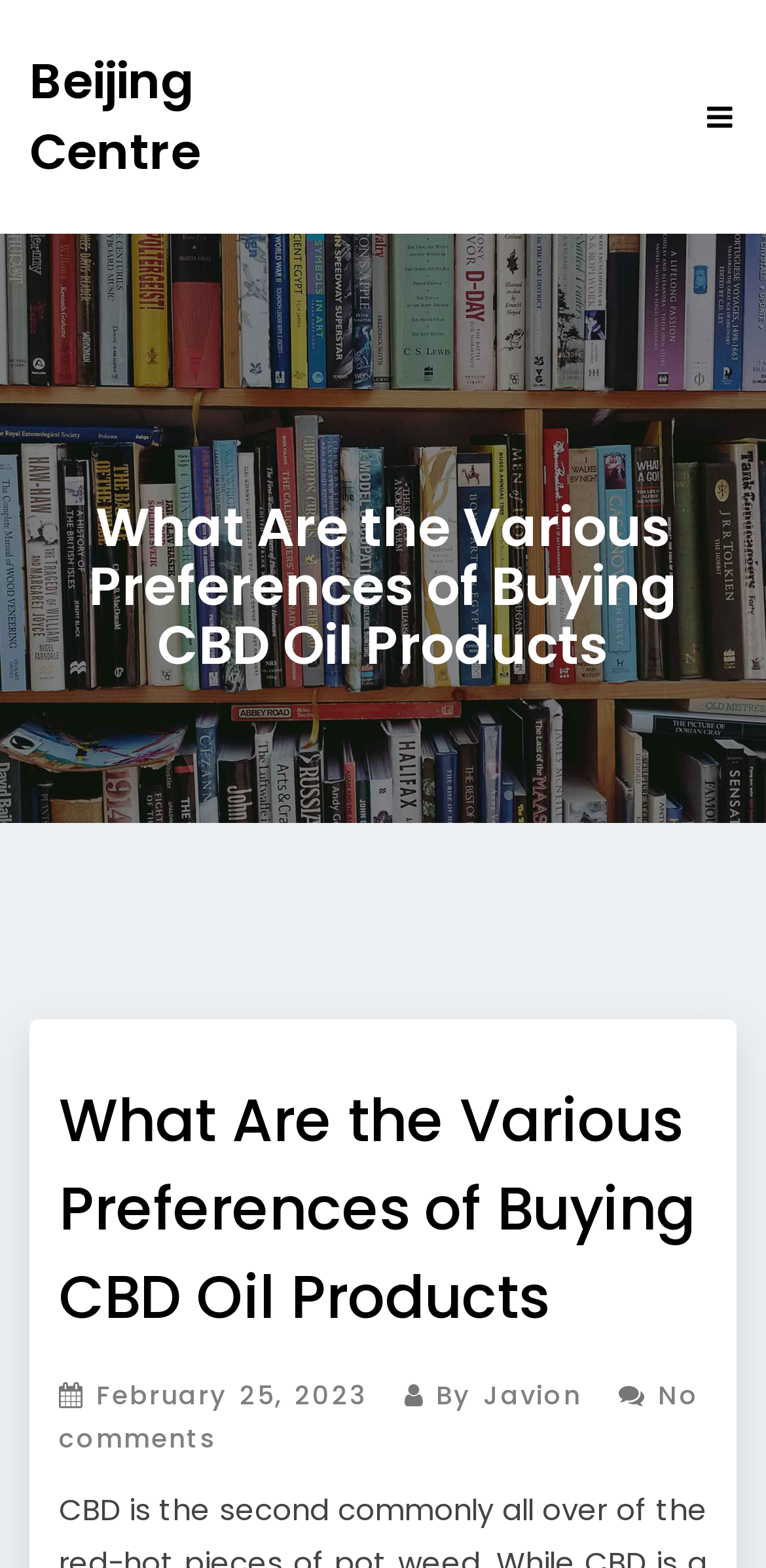What is the date of the article?
Answer with a single word or phrase, using the screenshot for reference.

February 25, 2023